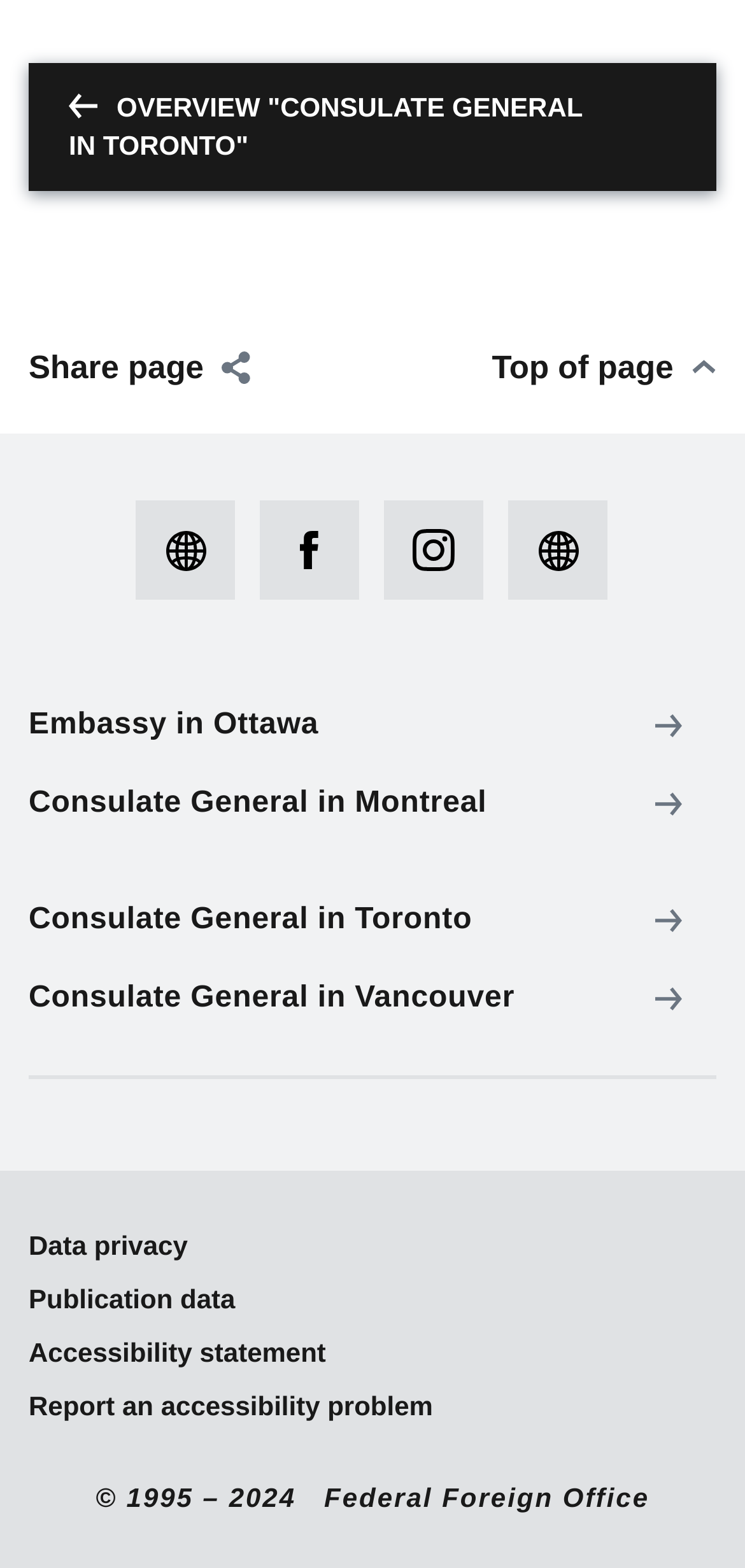Find the bounding box coordinates for the area you need to click to carry out the instruction: "Click the Share page button". The coordinates should be four float numbers between 0 and 1, indicated as [left, top, right, bottom].

[0.038, 0.22, 0.335, 0.252]